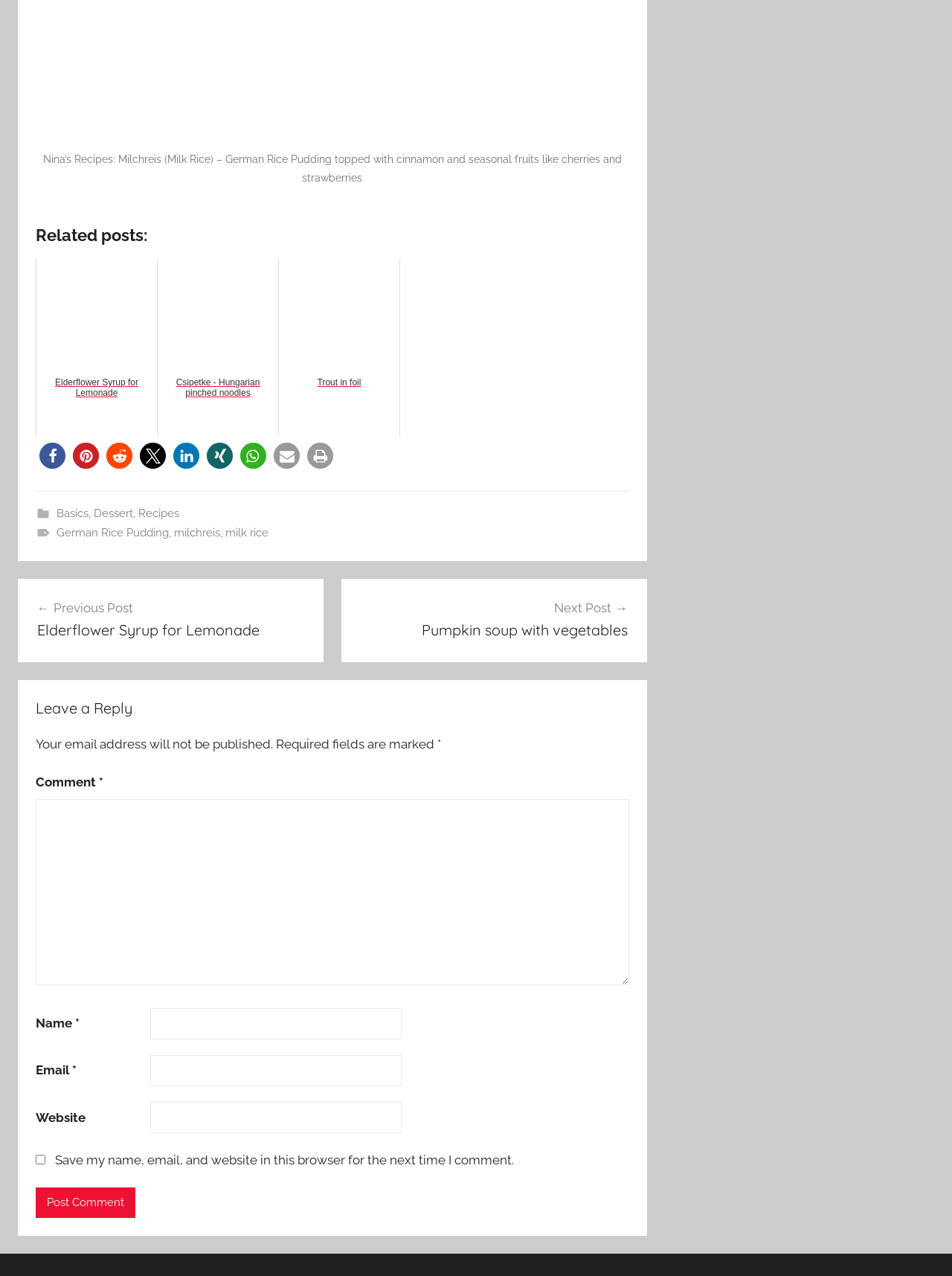Find the bounding box coordinates of the clickable element required to execute the following instruction: "Click on the 'Elderflower Lemonade made from elderflowers and lemon' link". Provide the coordinates as four float numbers between 0 and 1, i.e., [left, top, right, bottom].

[0.038, 0.203, 0.166, 0.341]